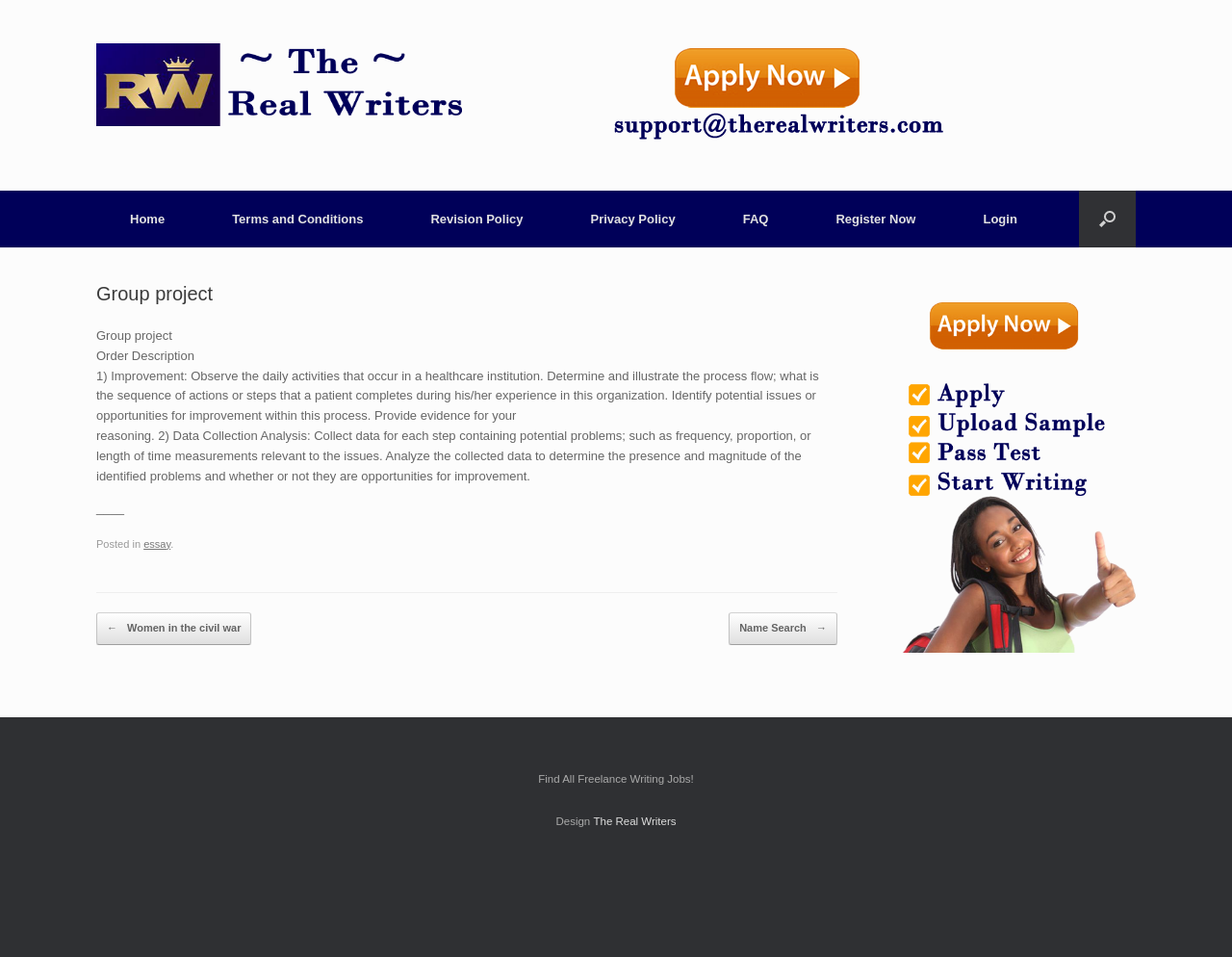What is the name of the logo? Based on the image, give a response in one word or a short phrase.

therealwriters Logo